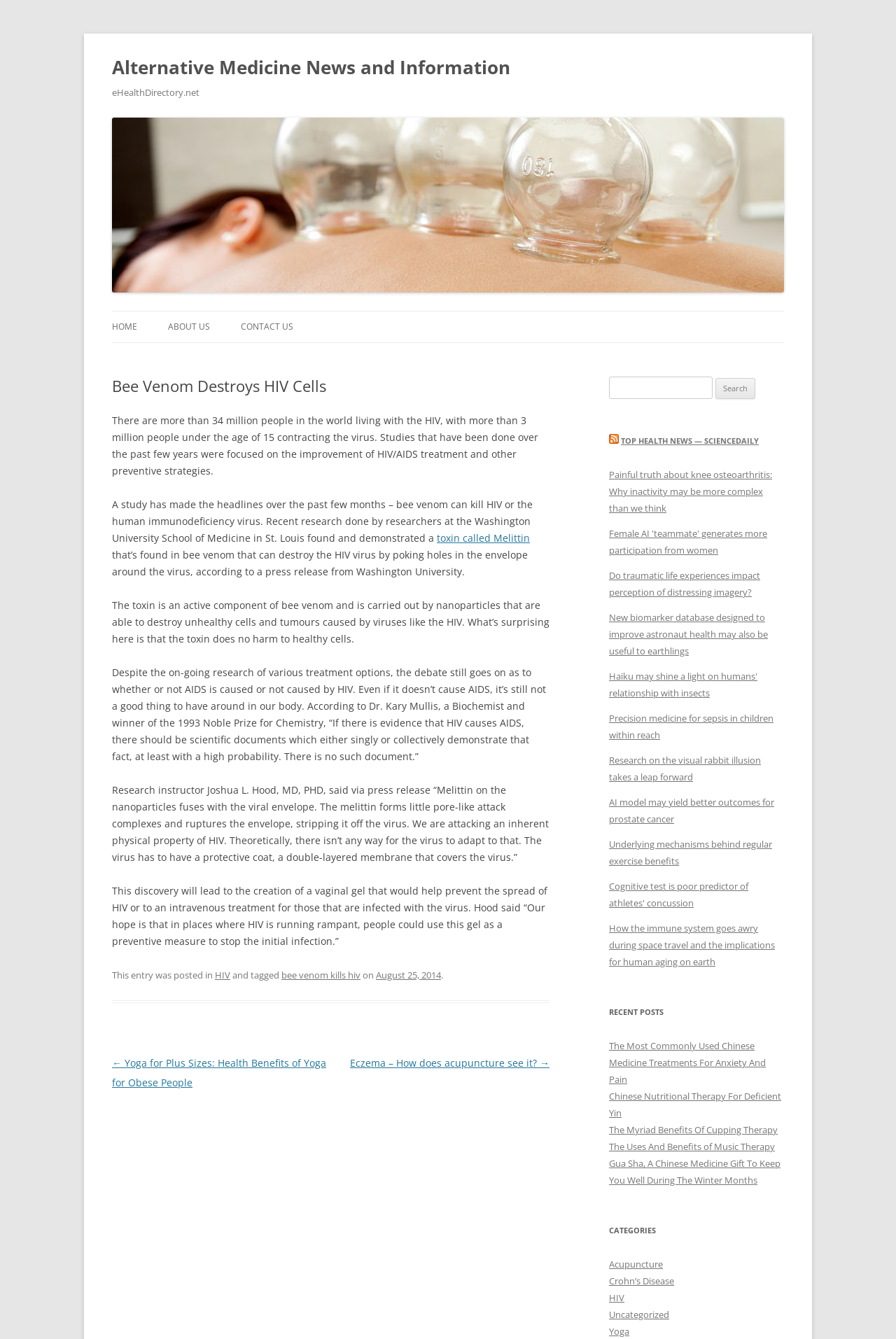Please indicate the bounding box coordinates of the element's region to be clicked to achieve the instruction: "Learn about acupuncture for eczema". Provide the coordinates as four float numbers between 0 and 1, i.e., [left, top, right, bottom].

[0.391, 0.789, 0.613, 0.799]